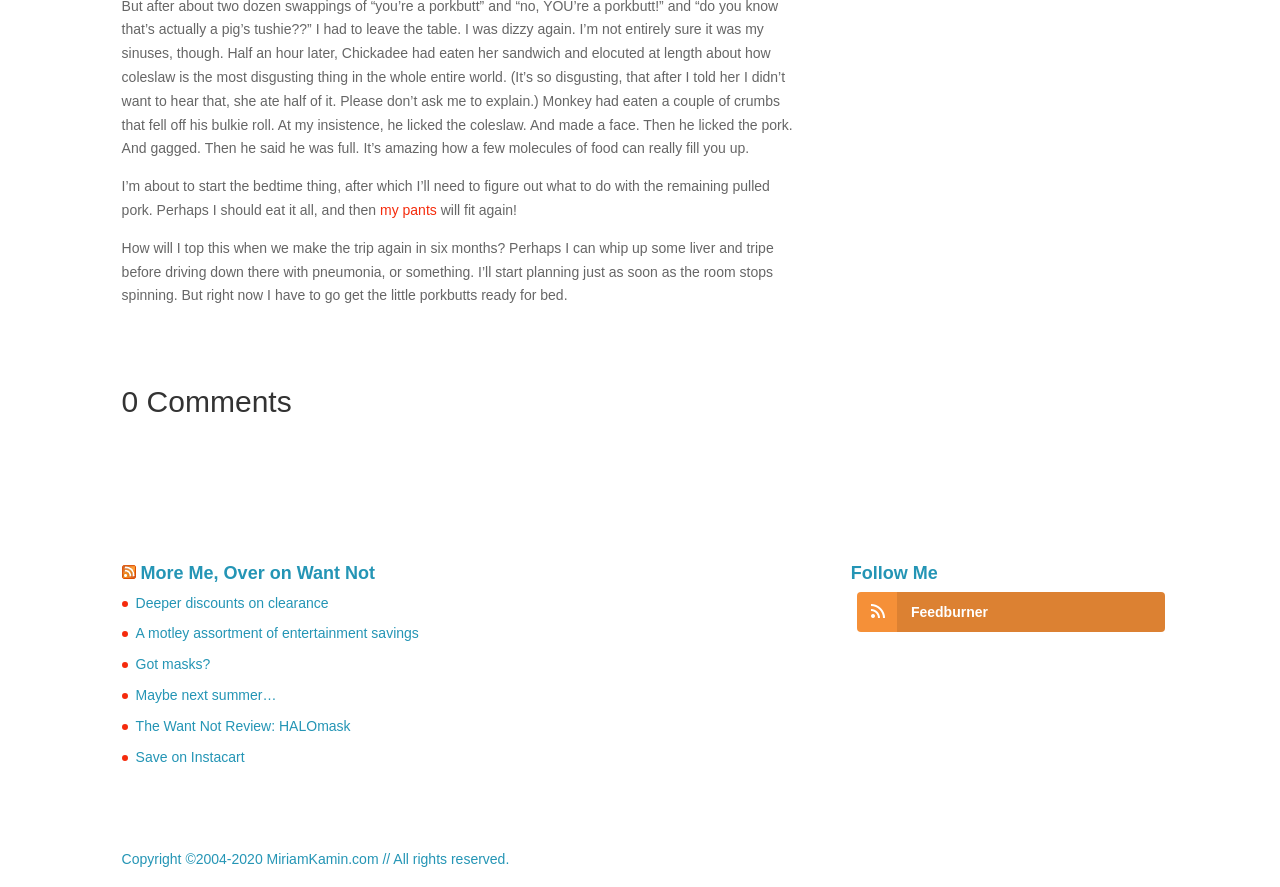Determine the bounding box coordinates of the clickable element to complete this instruction: "Check the 'RELATED POST'". Provide the coordinates in the format of four float numbers between 0 and 1, [left, top, right, bottom].

None